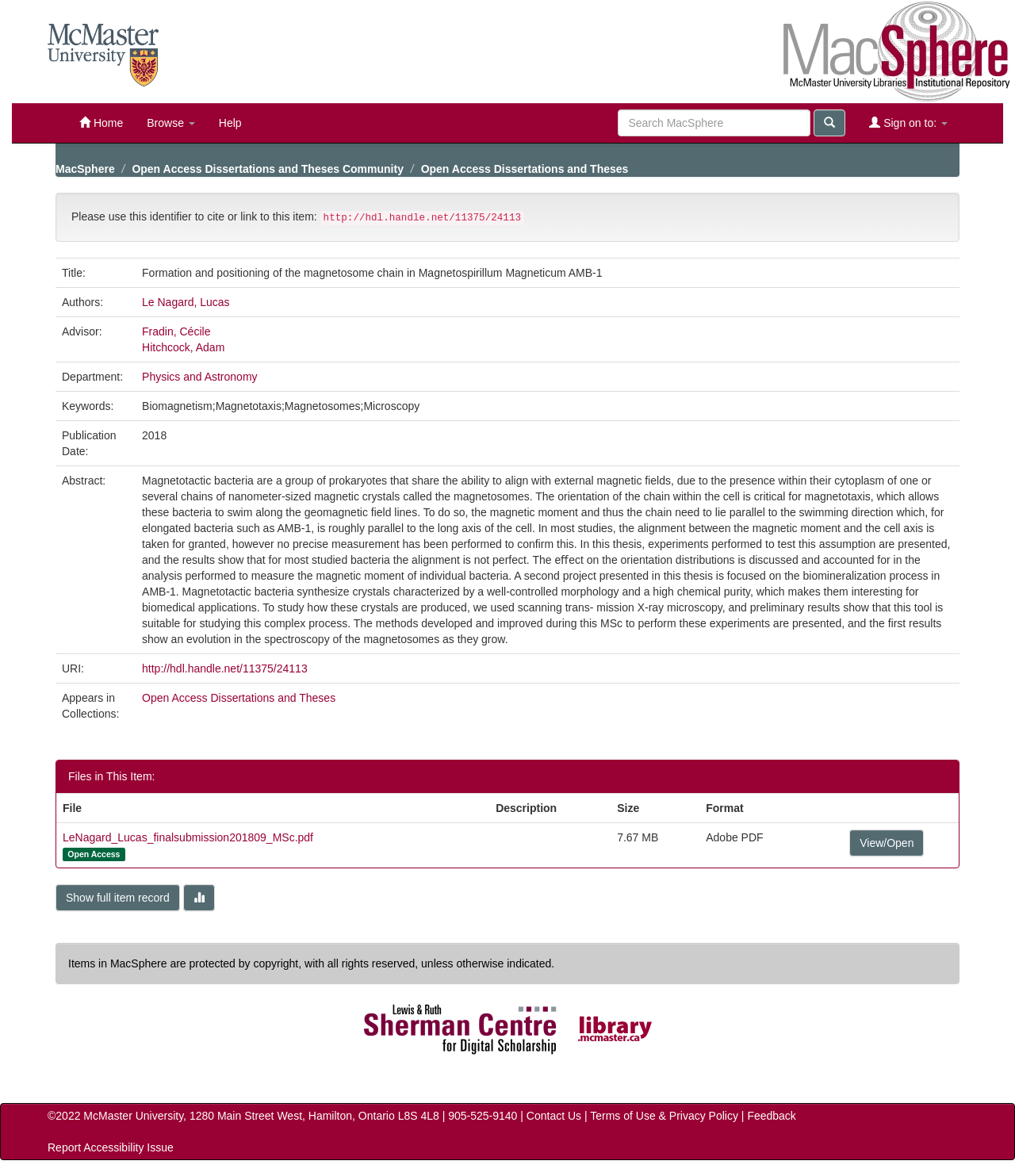Please give a concise answer to this question using a single word or phrase: 
What is the title of the dissertation?

Formation and positioning of the magnetosome chain in Magnetospirillum Magneticum AMB-1